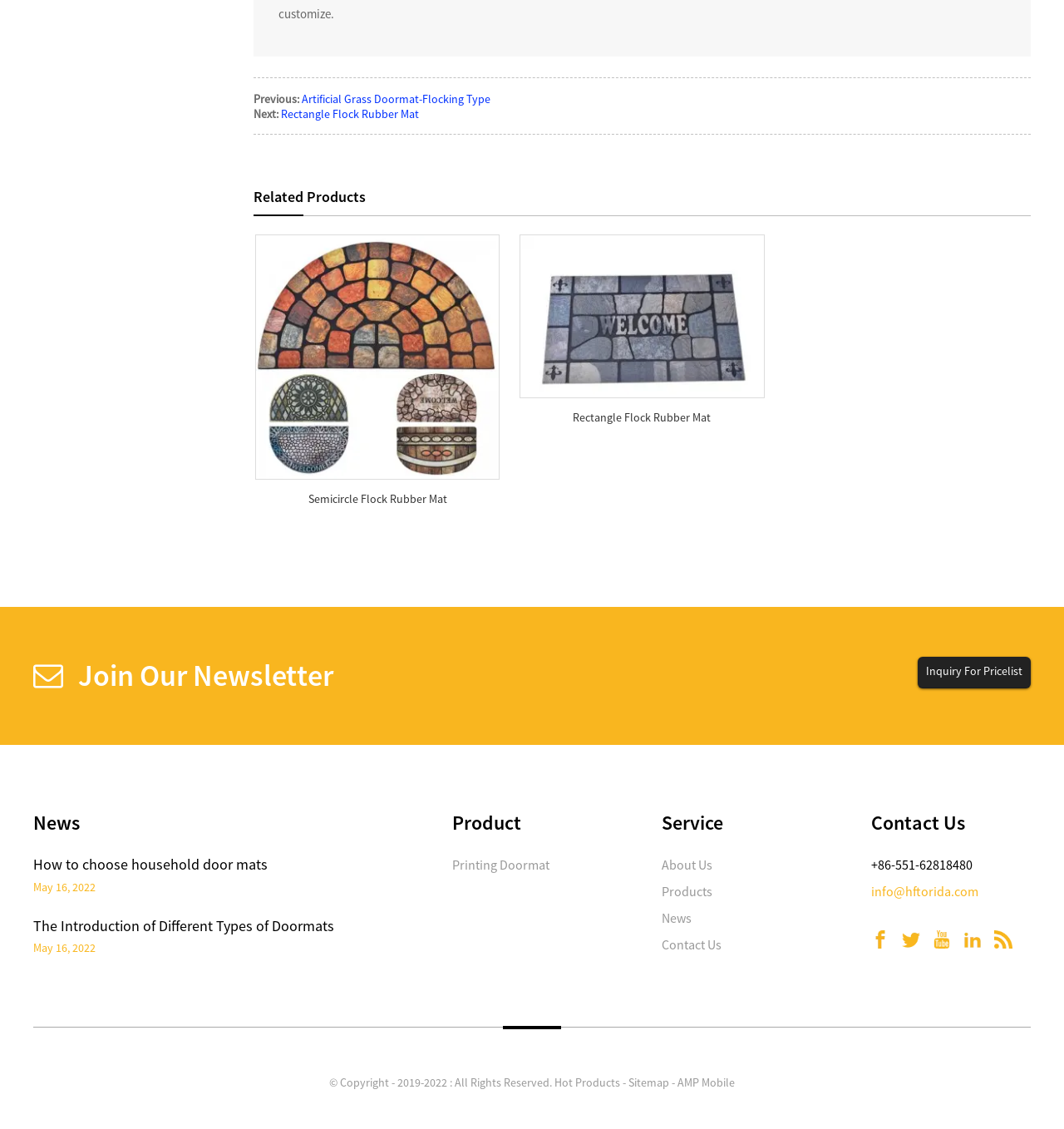What is the previous product?
Please answer using one word or phrase, based on the screenshot.

Artificial Grass Doormat-Flocking Type